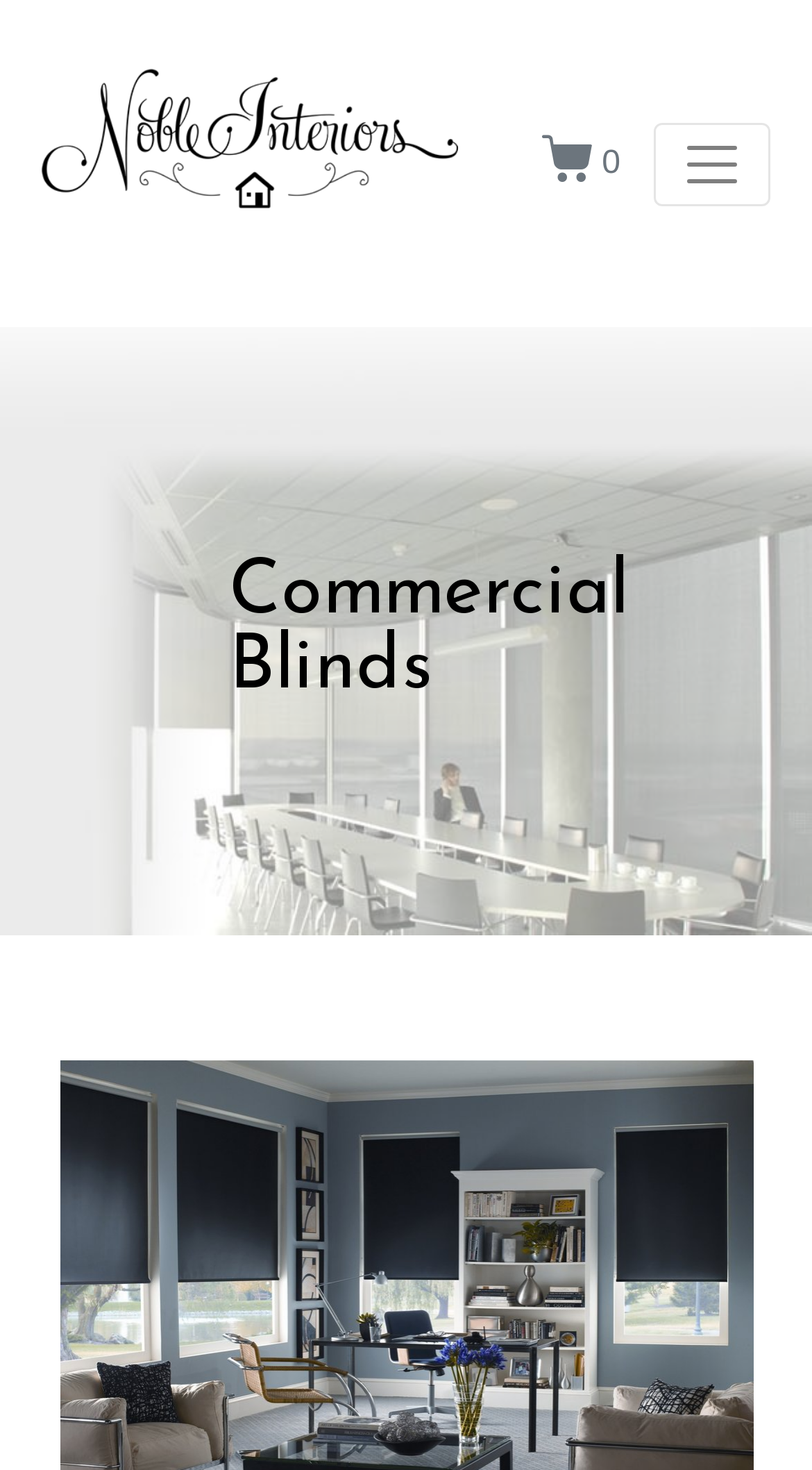Using floating point numbers between 0 and 1, provide the bounding box coordinates in the format (top-left x, top-left y, bottom-right x, bottom-right y). Locate the UI element described here: parent_node: 0 aria-label="Toggle navigation"

[0.805, 0.083, 0.949, 0.14]